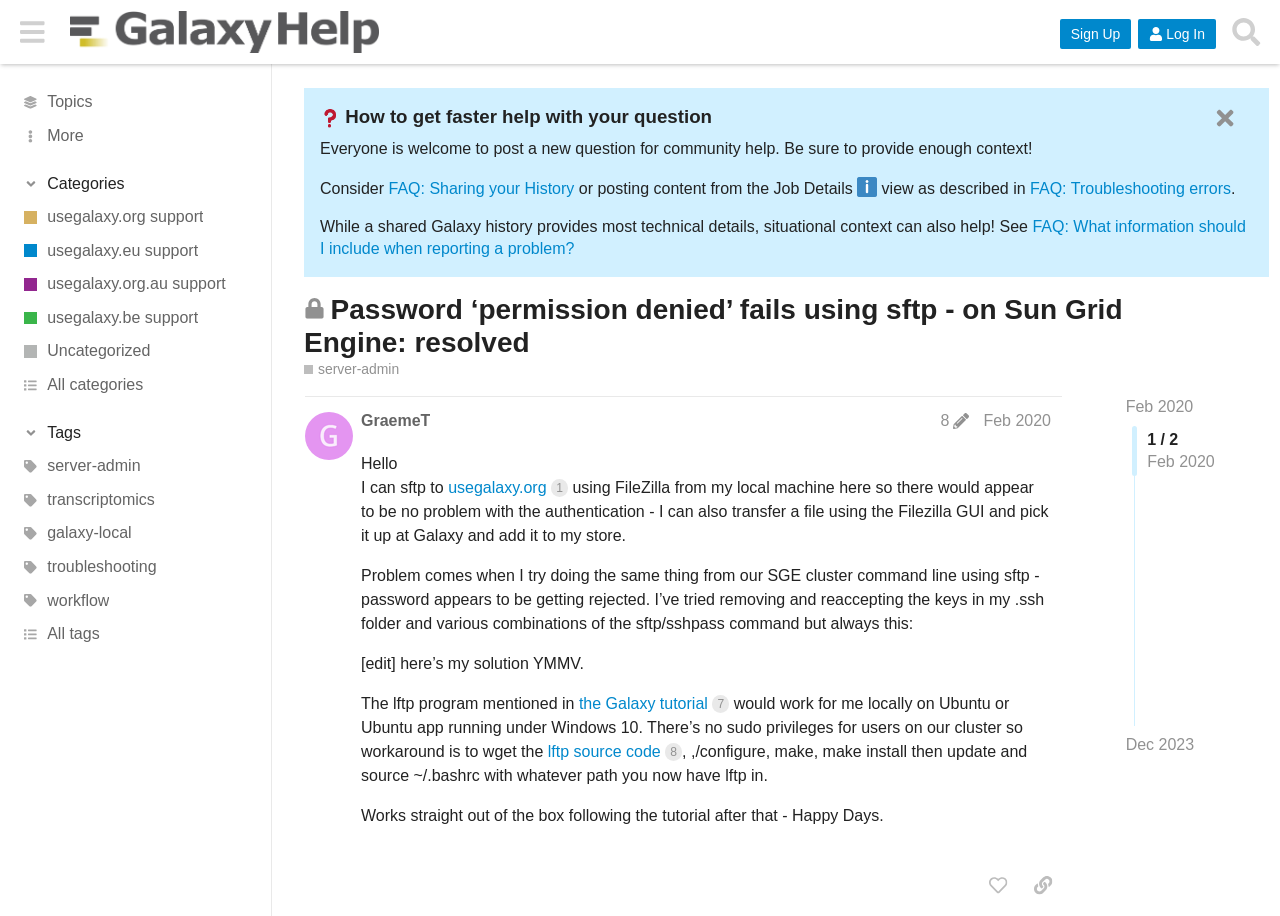Identify the bounding box coordinates of the part that should be clicked to carry out this instruction: "Click the 'Tags' button".

[0.016, 0.461, 0.196, 0.484]